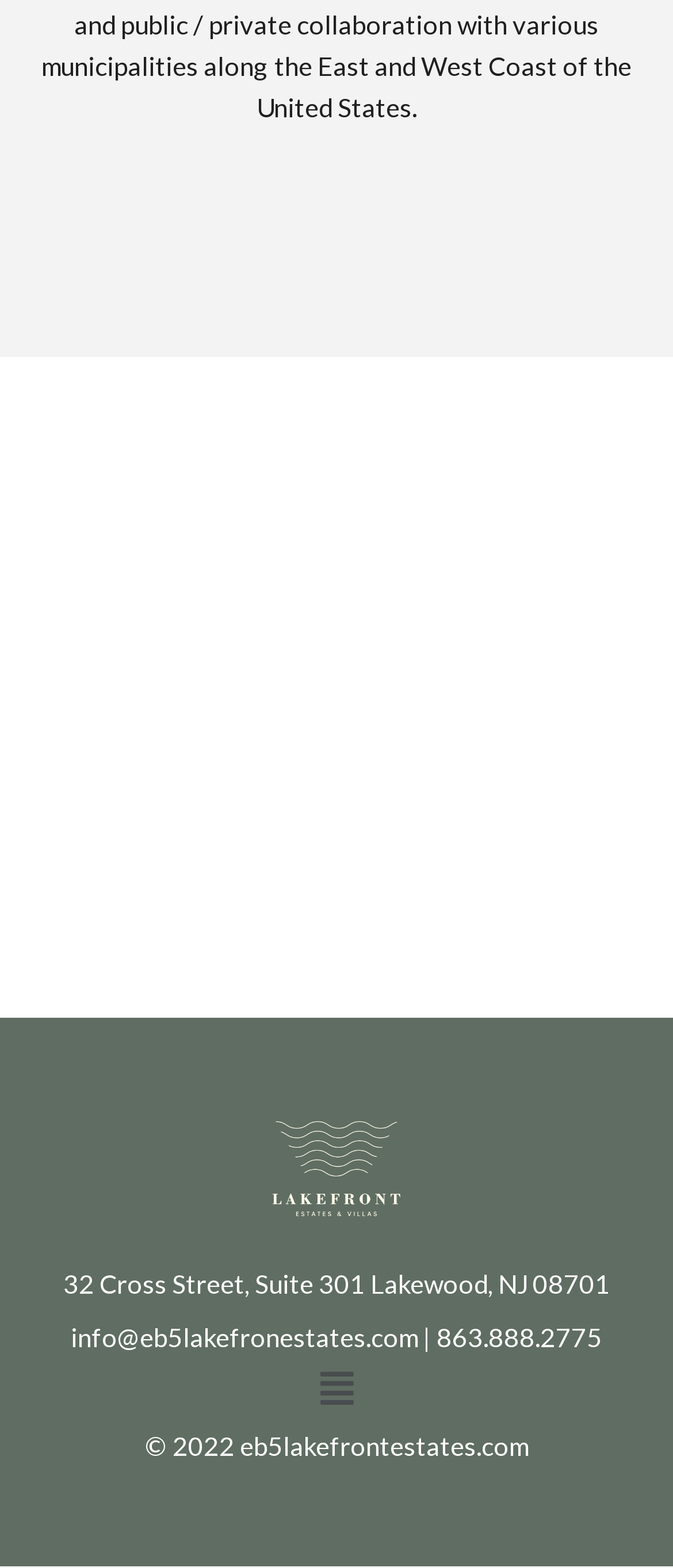What is the phone number of eb5lakefrontestates.com?
Please answer the question with a detailed response using the information from the screenshot.

I found the phone number by looking at the heading element that contains the text 'info@eb5lakefronestates.com | 863.888.2775', and then extracting the phone number part.